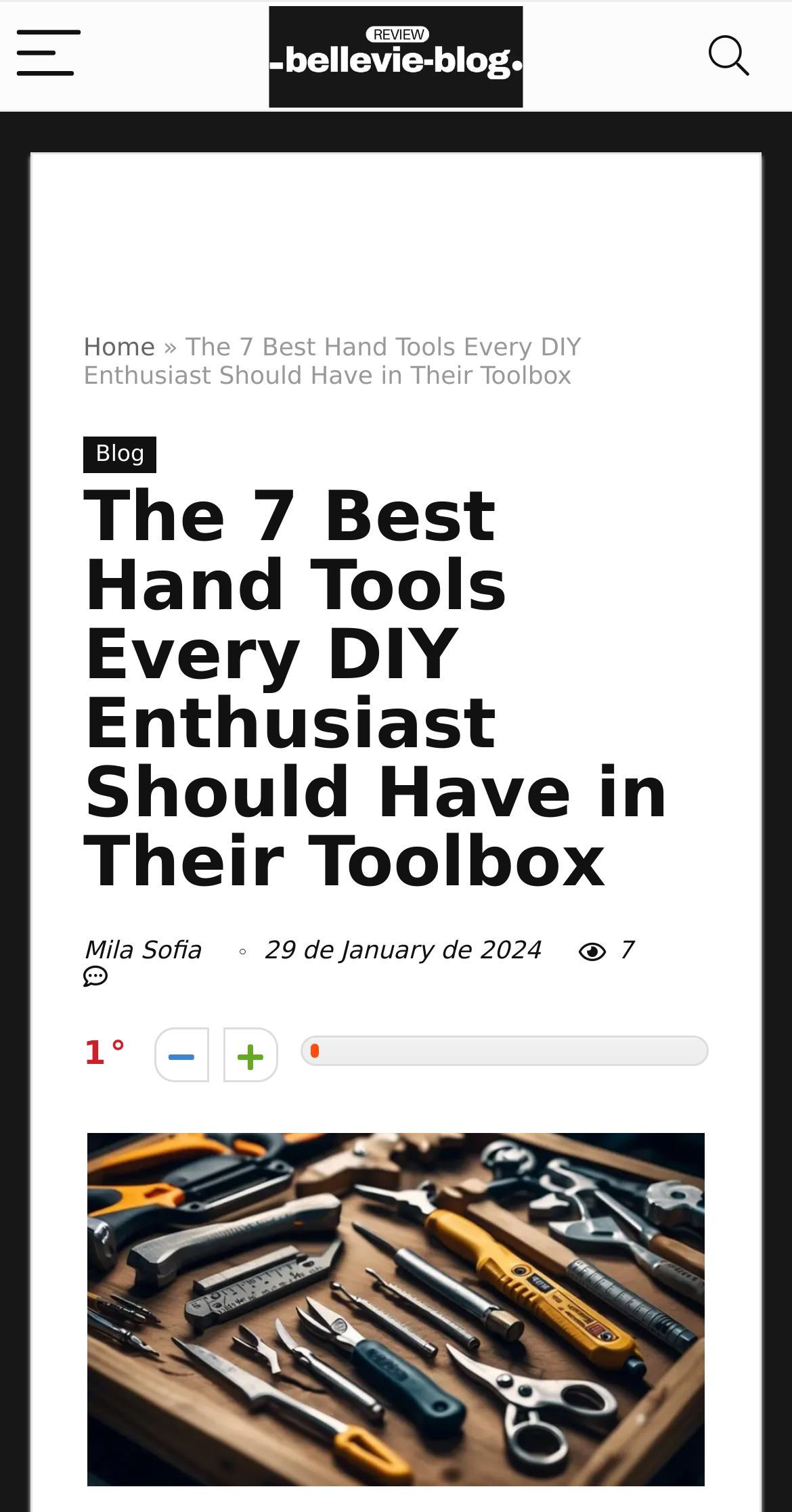Detail the webpage's structure and highlights in your description.

The webpage is about DIY hand tools, specifically highlighting the 7 must-have tools for enthusiasts. At the top left corner, there is a "Menu" button accompanied by a small image. Next to it, there is a larger image with the blog's logo, "BelleVie Blog Reviews". On the top right corner, there is a "Search" button.

Below the top section, there is a navigation menu with links to "Home" and "Blog", separated by a "»" symbol. The main title of the webpage, "The 7 Best Hand Tools Every DIY Enthusiast Should Have in Their Toolbox", is displayed prominently in the middle of the page.

Underneath the title, there is a heading with the same text, followed by a link to the author, "Mila Sofia", and the publication date, "29 de January de 2024". Below this section, there is a table with two buttons, one with a "\uf068" icon and the other with a "\uf067" icon.

The main content of the webpage is an image of essential hand tools for DIY, which takes up most of the page's width and height.